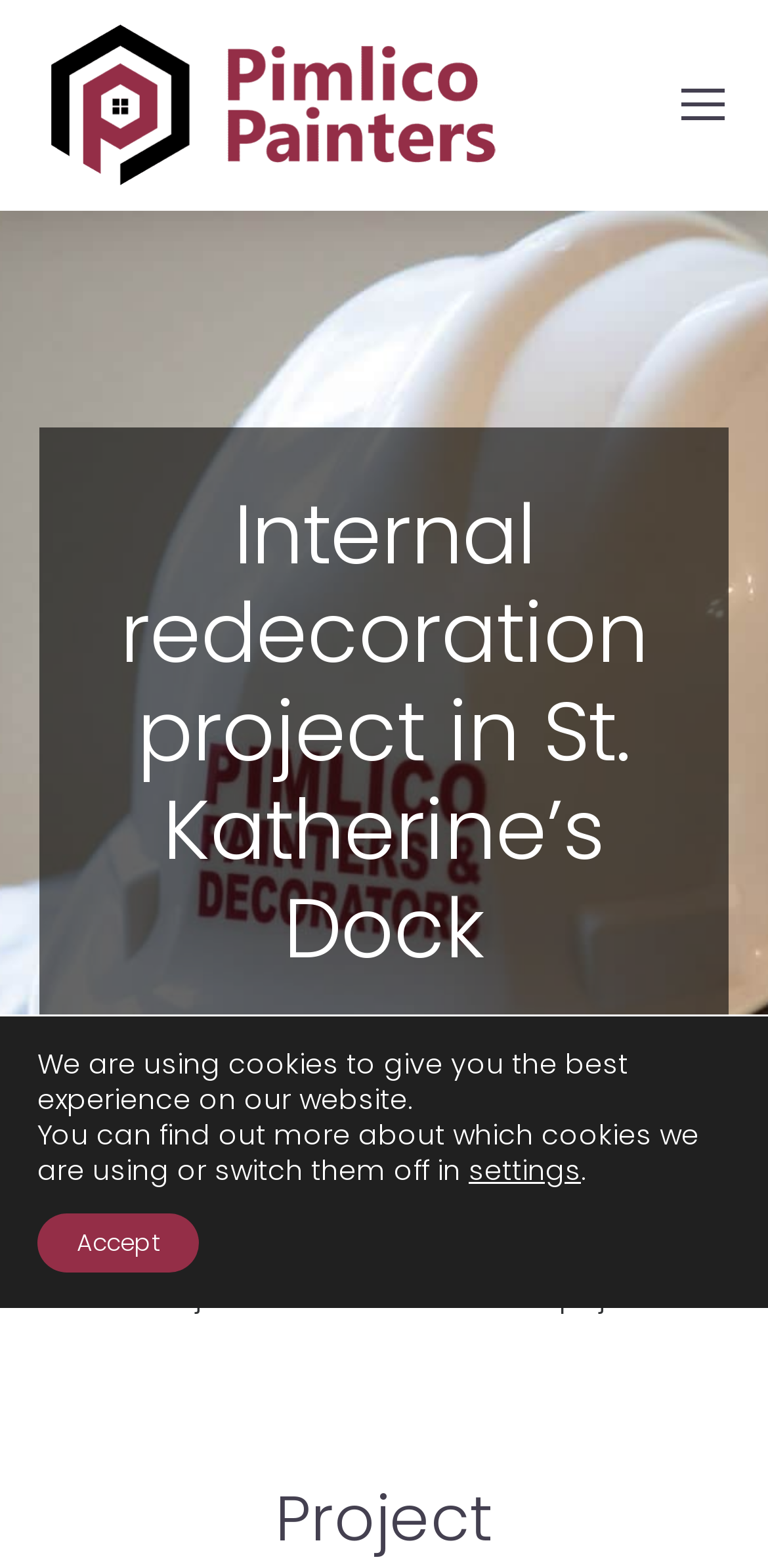Locate the primary headline on the webpage and provide its text.

Internal redecoration project in St. Katherine’s Dock